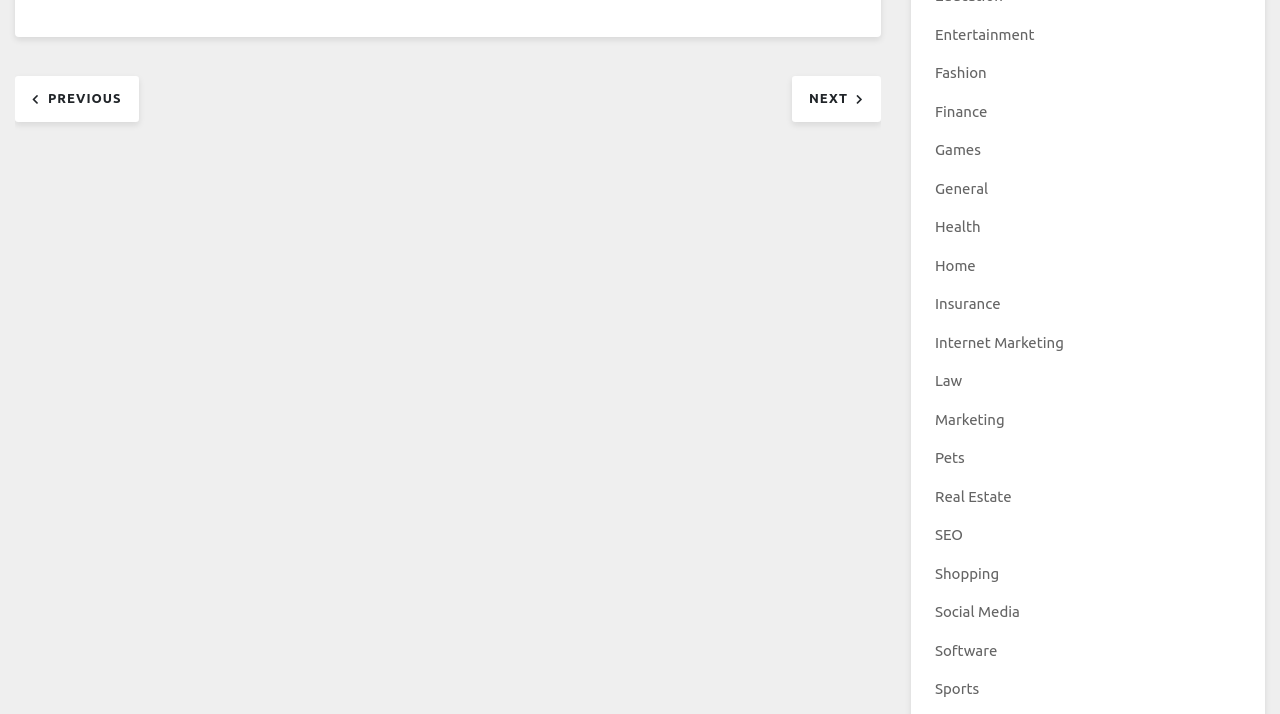What is the last category listed?
Please use the image to provide a one-word or short phrase answer.

Sports